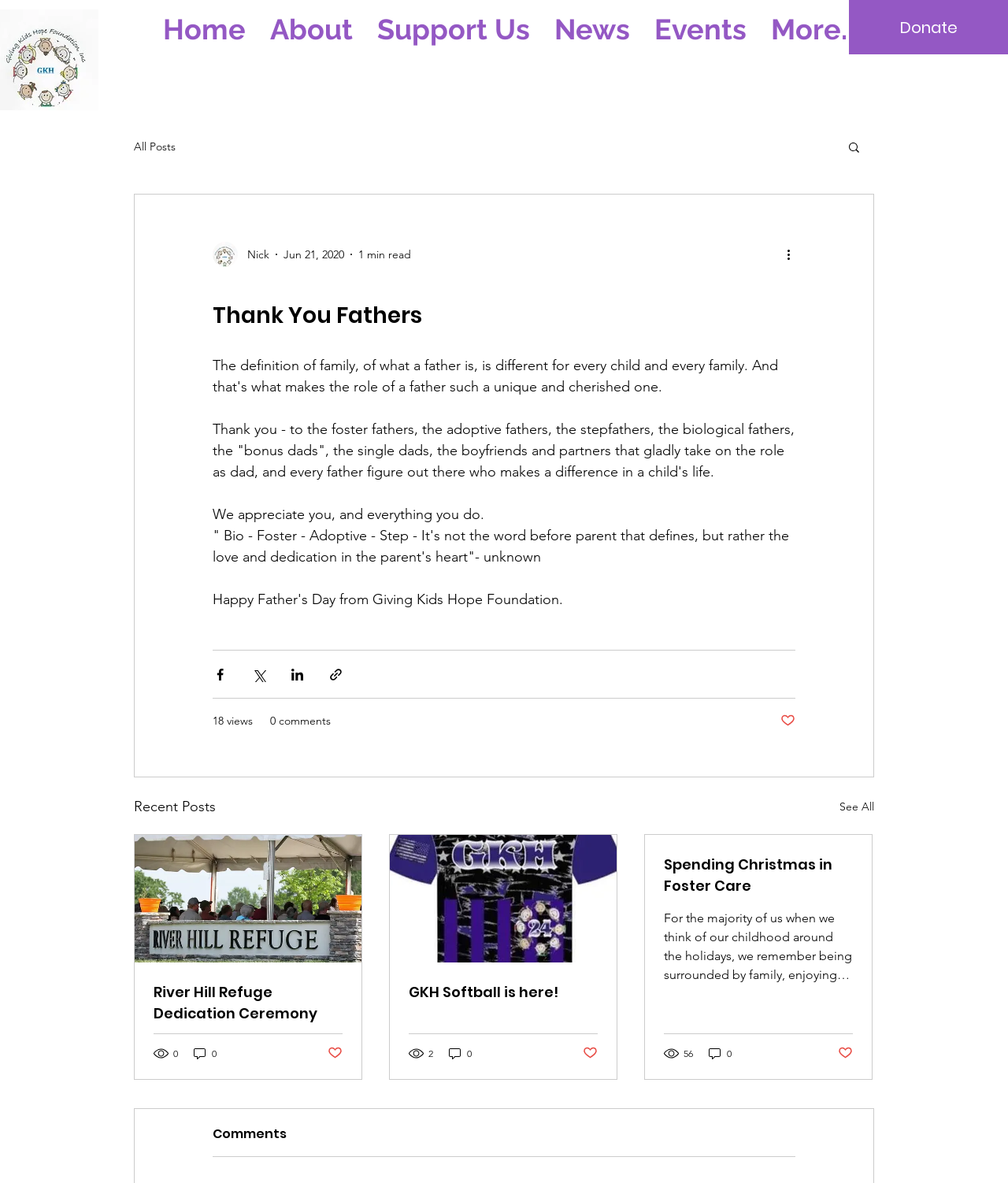Determine the bounding box for the UI element that matches this description: "River Hill Refuge Dedication Ceremony".

[0.152, 0.83, 0.34, 0.866]